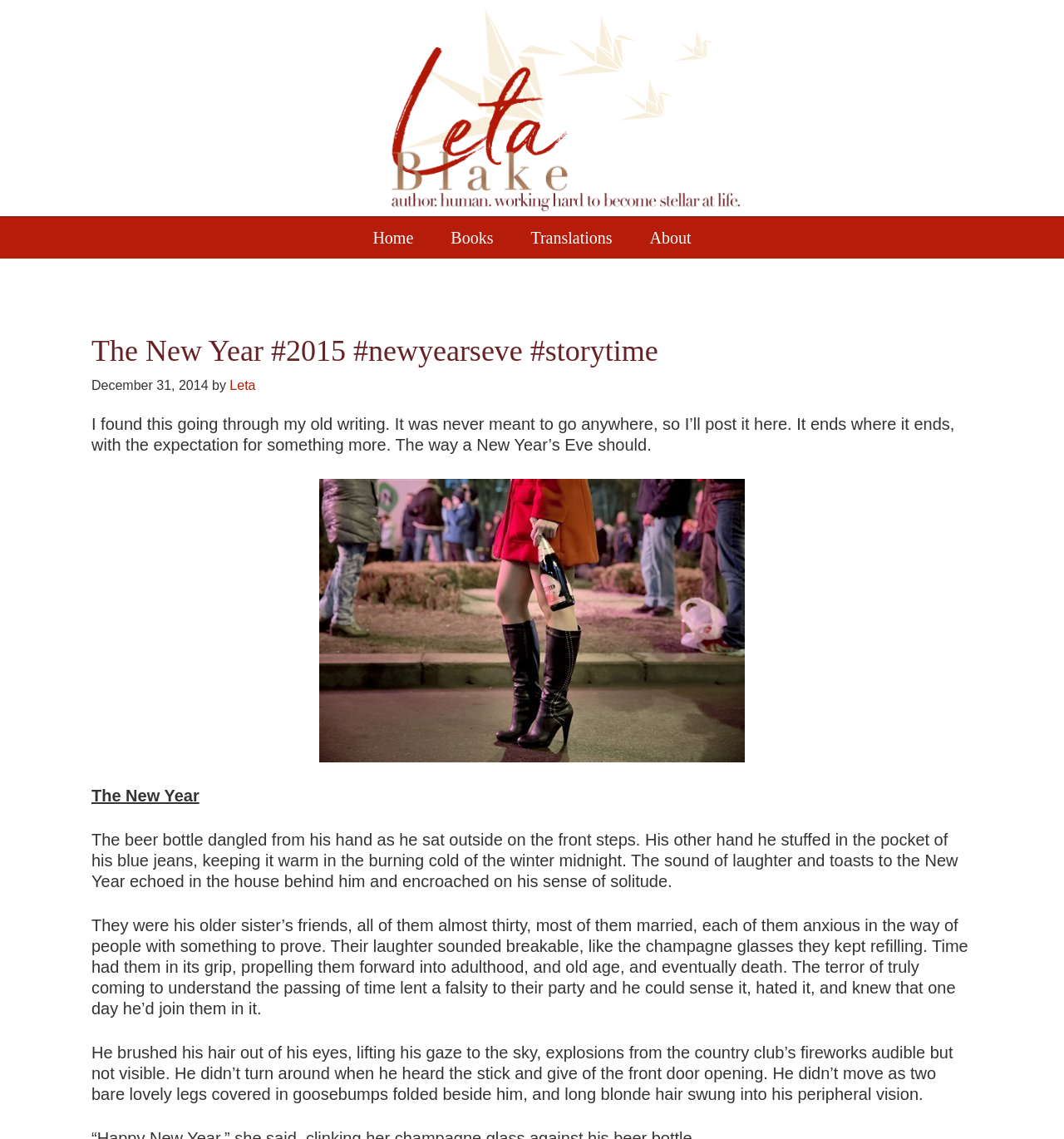Using the given description, provide the bounding box coordinates formatted as (top-left x, top-left y, bottom-right x, bottom-right y), with all values being floating point numbers between 0 and 1. Description: Home

[0.335, 0.191, 0.404, 0.227]